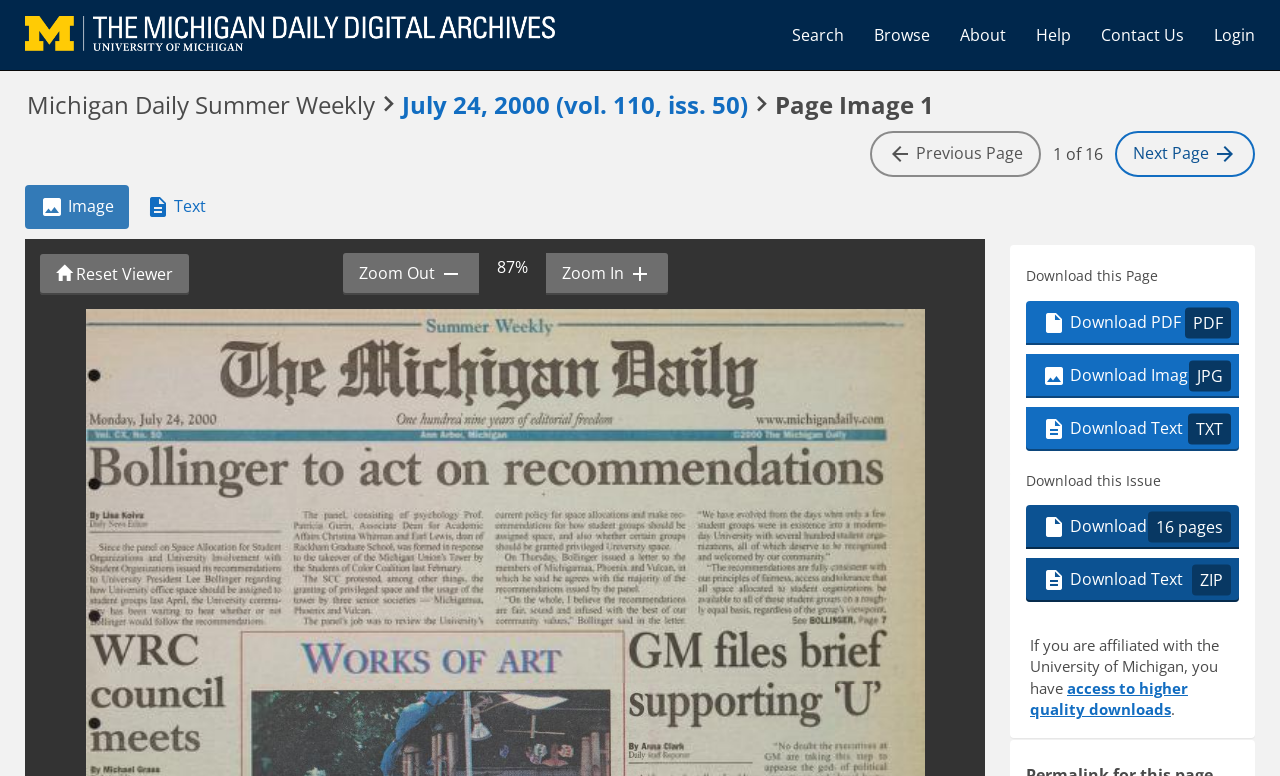Please predict the bounding box coordinates of the element's region where a click is necessary to complete the following instruction: "Download this page as PDF". The coordinates should be represented by four float numbers between 0 and 1, i.e., [left, top, right, bottom].

[0.802, 0.387, 0.968, 0.444]